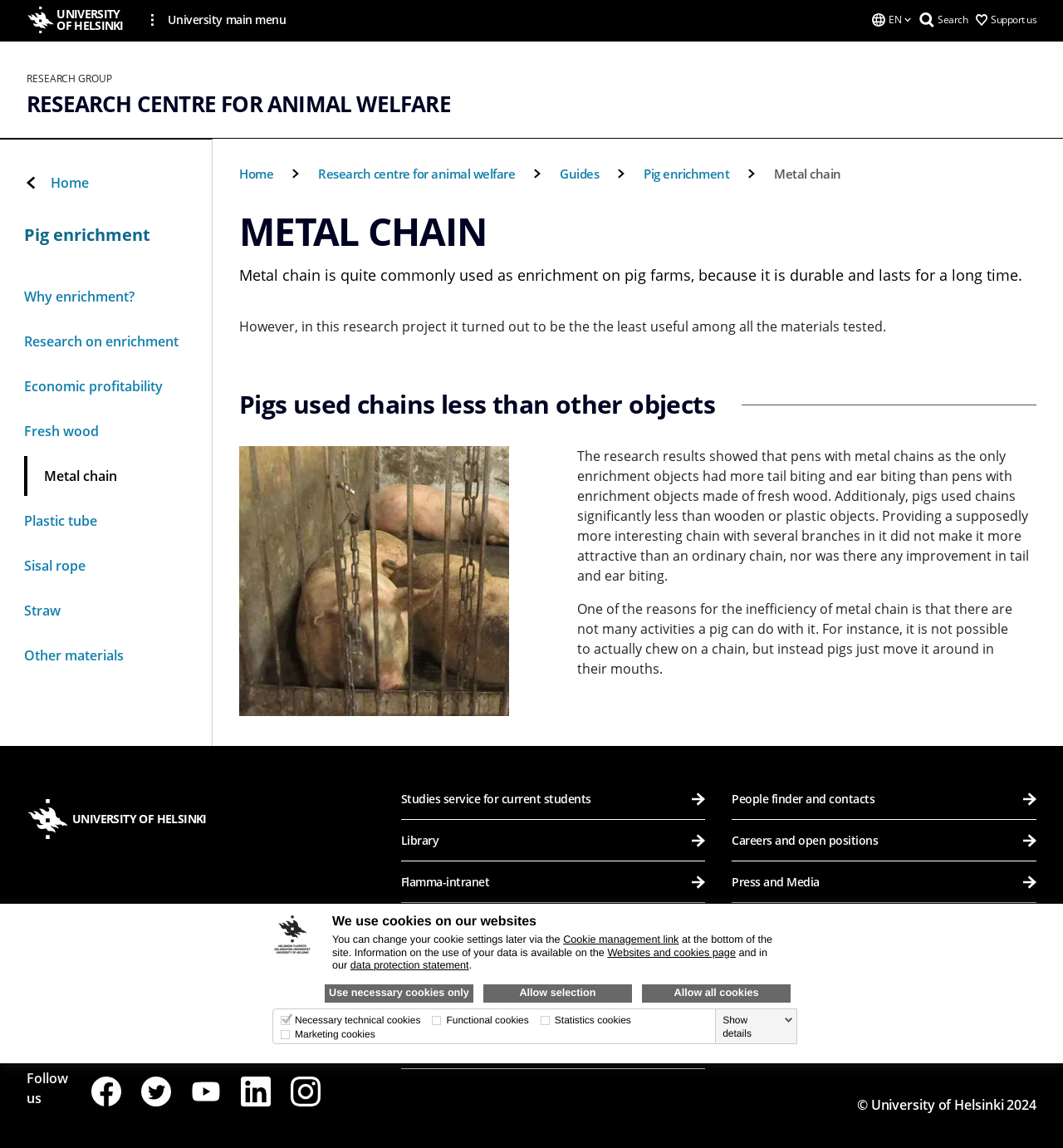Specify the bounding box coordinates of the element's region that should be clicked to achieve the following instruction: "Click the 'Search' button". The bounding box coordinates consist of four float numbers between 0 and 1, in the format [left, top, right, bottom].

[0.882, 0.011, 0.91, 0.023]